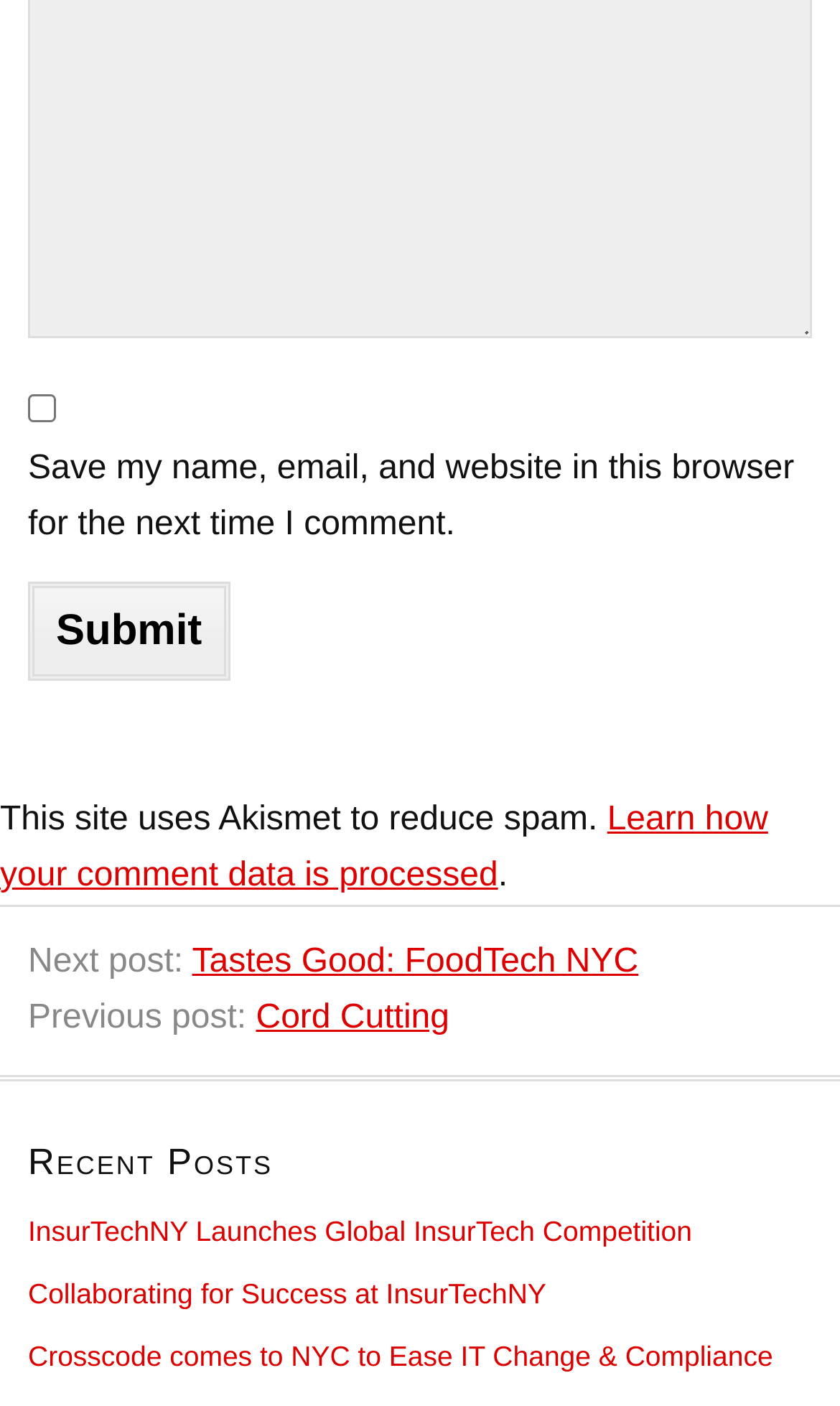Respond to the following query with just one word or a short phrase: 
What is the text above the 'Submit' button?

This site uses Akismet to reduce spam.